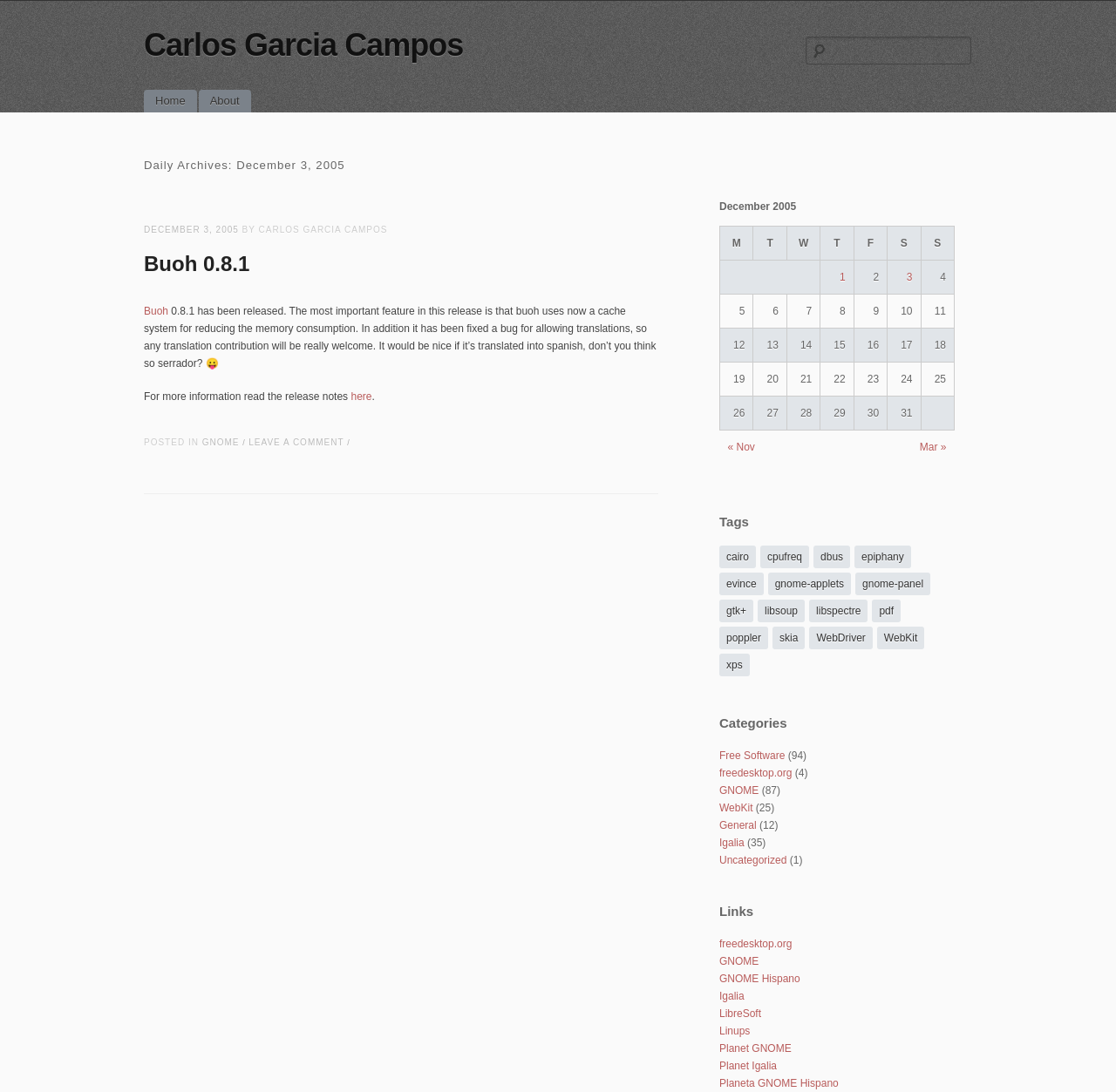Find the bounding box coordinates for the area that should be clicked to accomplish the instruction: "Read the post about Buoh 0.8.1".

[0.129, 0.228, 0.59, 0.255]